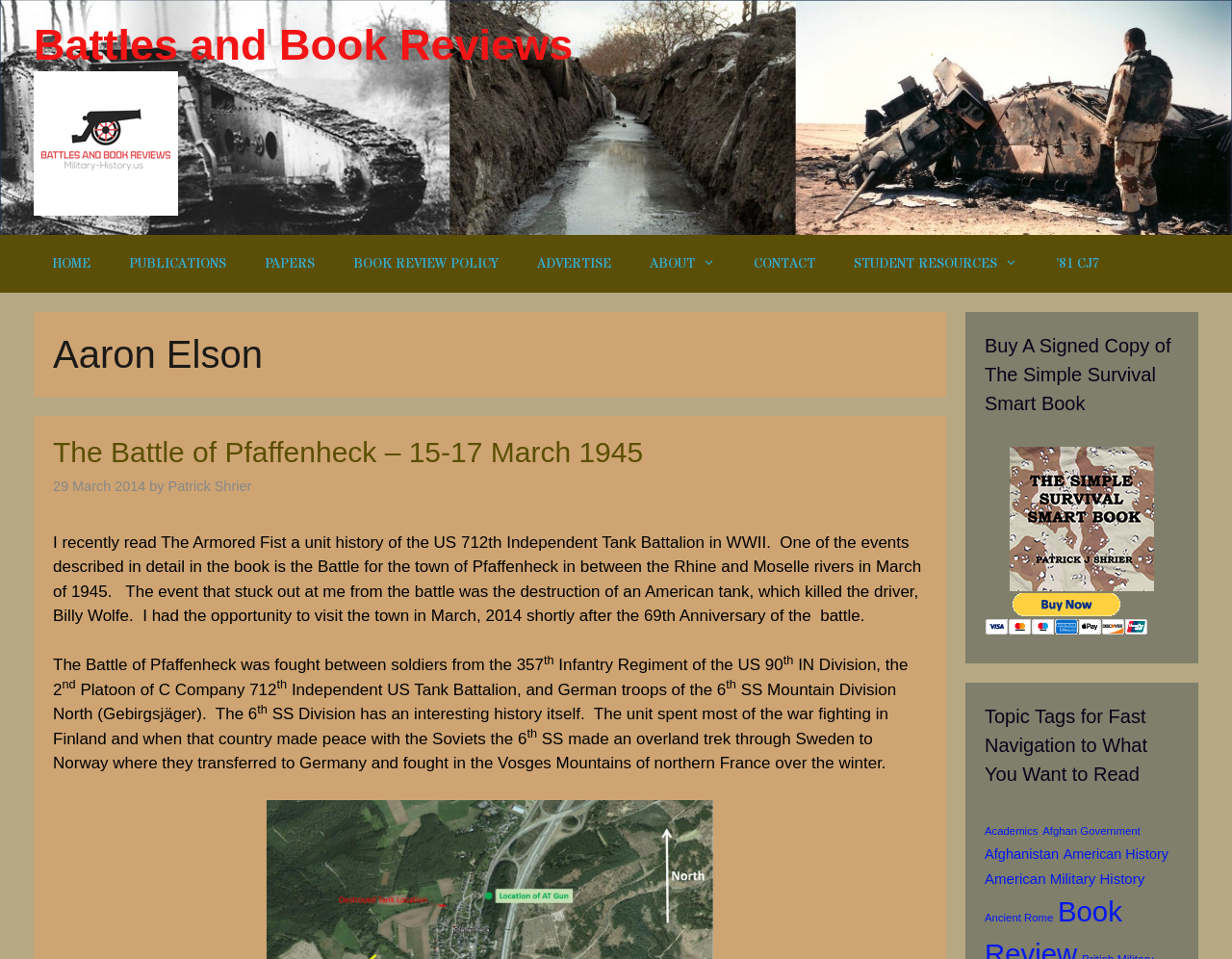Identify the bounding box coordinates of the element that should be clicked to fulfill this task: "Navigate to the 'American Military History' topic". The coordinates should be provided as four float numbers between 0 and 1, i.e., [left, top, right, bottom].

[0.799, 0.907, 0.929, 0.924]